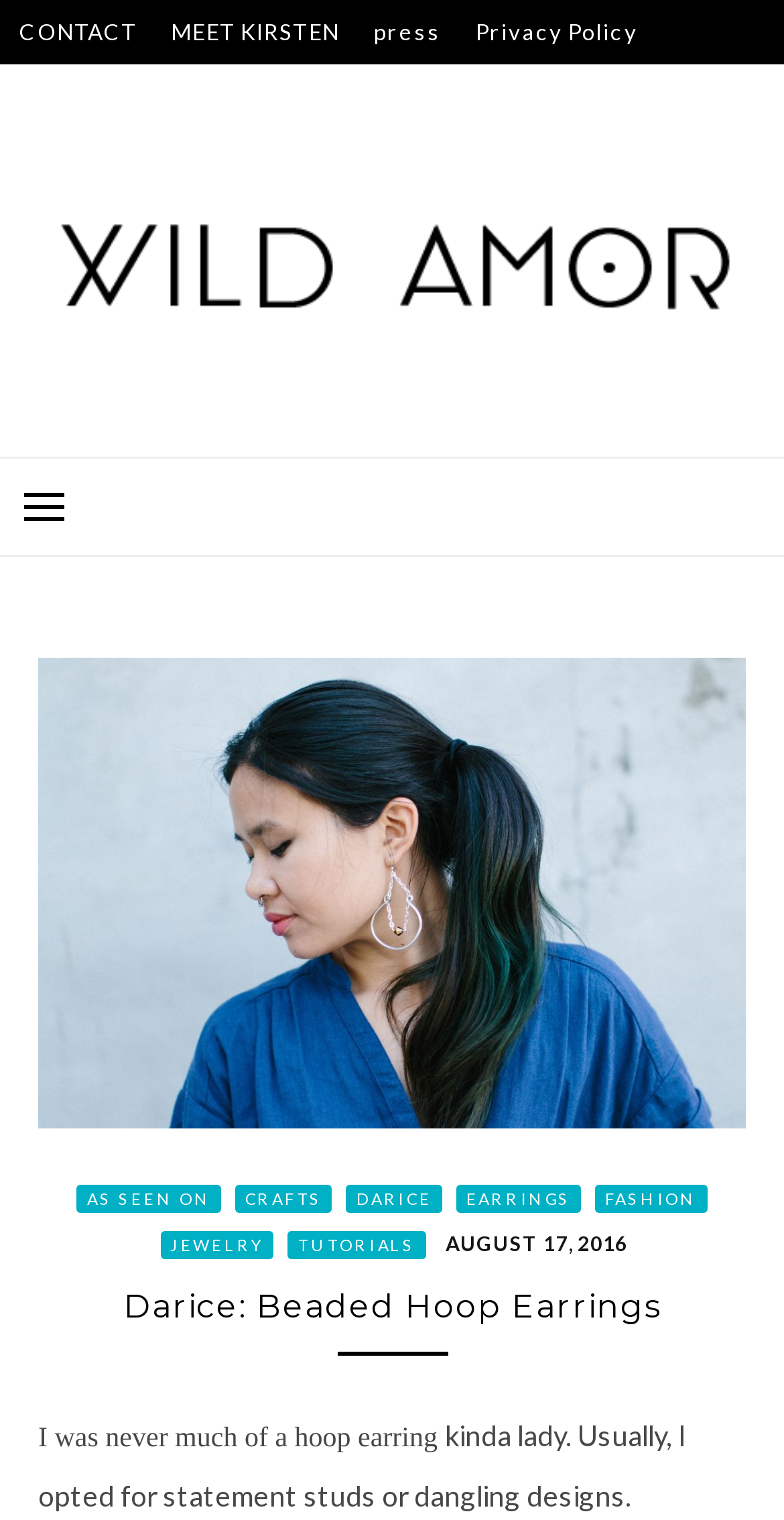Please locate the clickable area by providing the bounding box coordinates to follow this instruction: "go to Facebook".

None